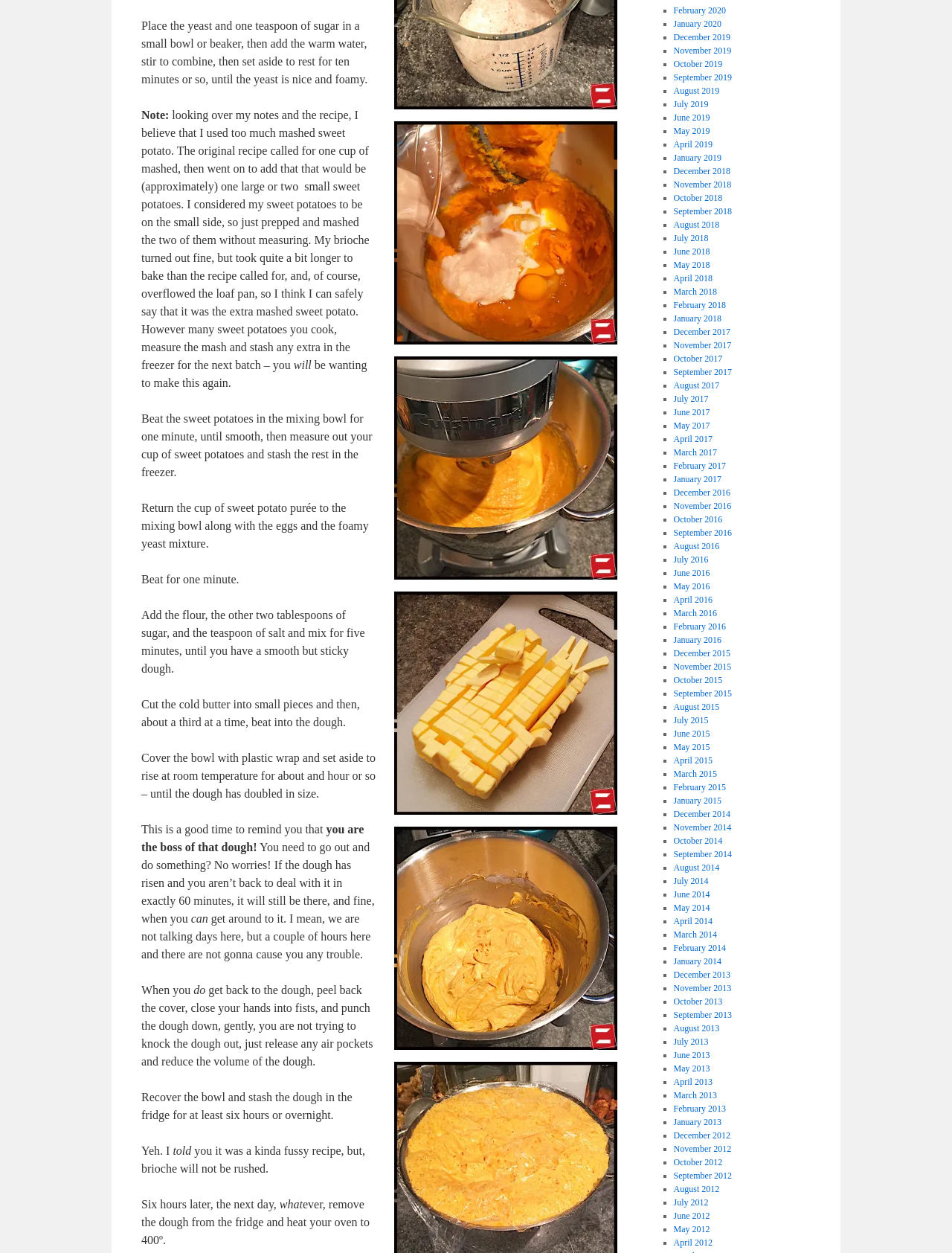Please identify the bounding box coordinates of the element that needs to be clicked to perform the following instruction: "Click the 'February 2020' link".

[0.707, 0.004, 0.762, 0.012]